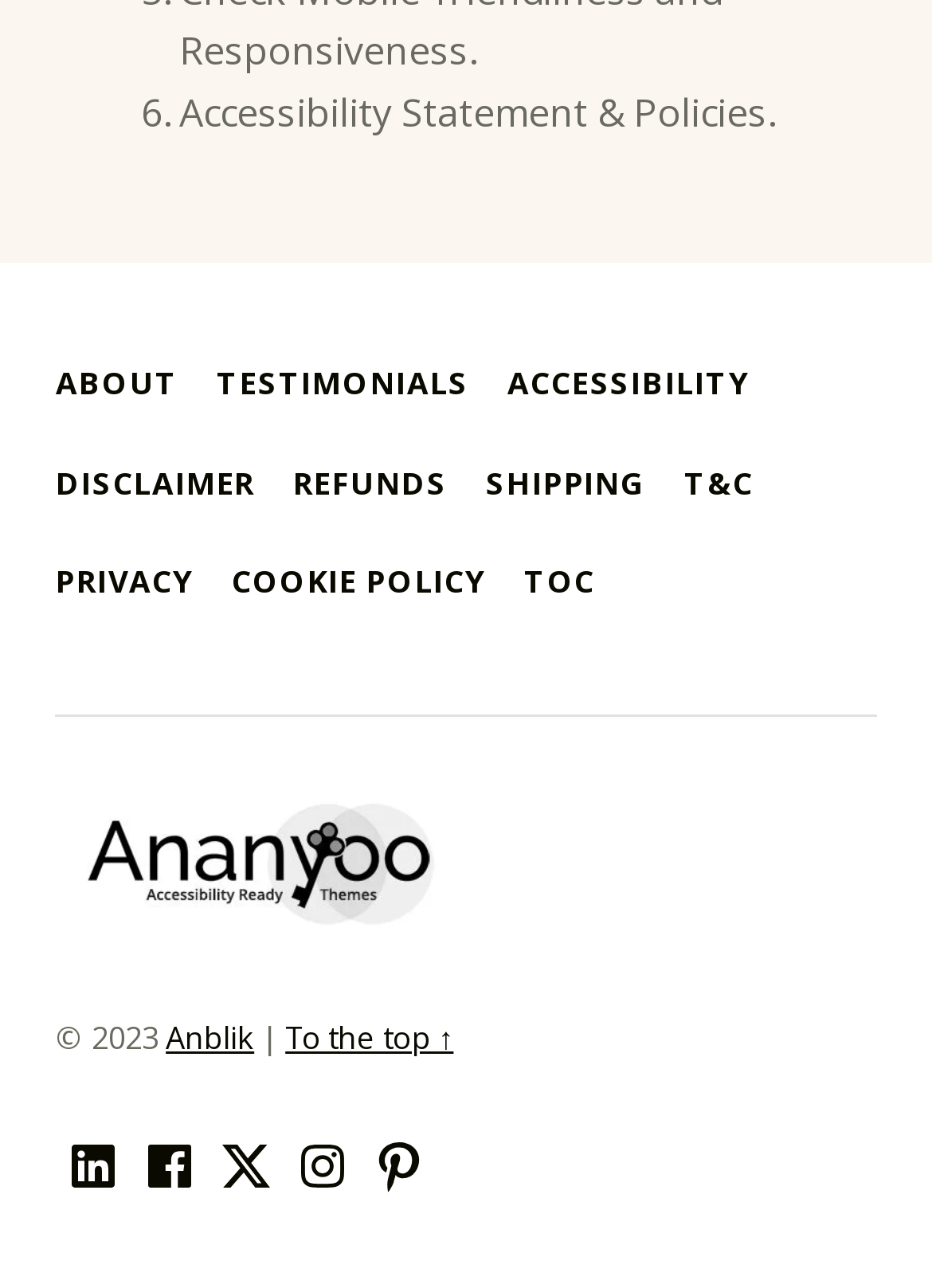Identify the bounding box coordinates for the UI element described as: "aria-label="Search" name="s" placeholder="Type your search"".

None